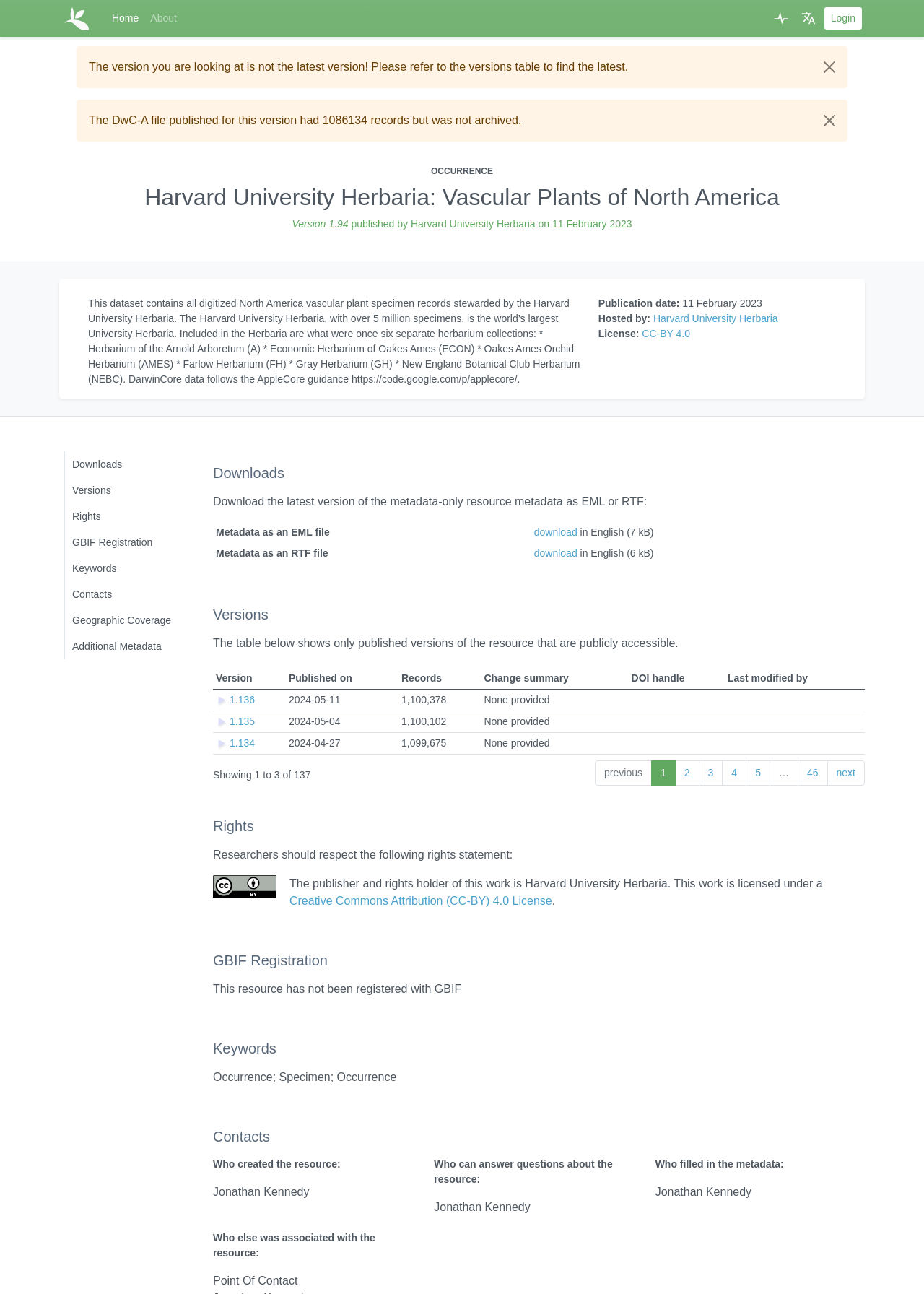Kindly determine the bounding box coordinates of the area that needs to be clicked to fulfill this instruction: "Click the 'Close' button on the alert".

[0.879, 0.036, 0.916, 0.068]